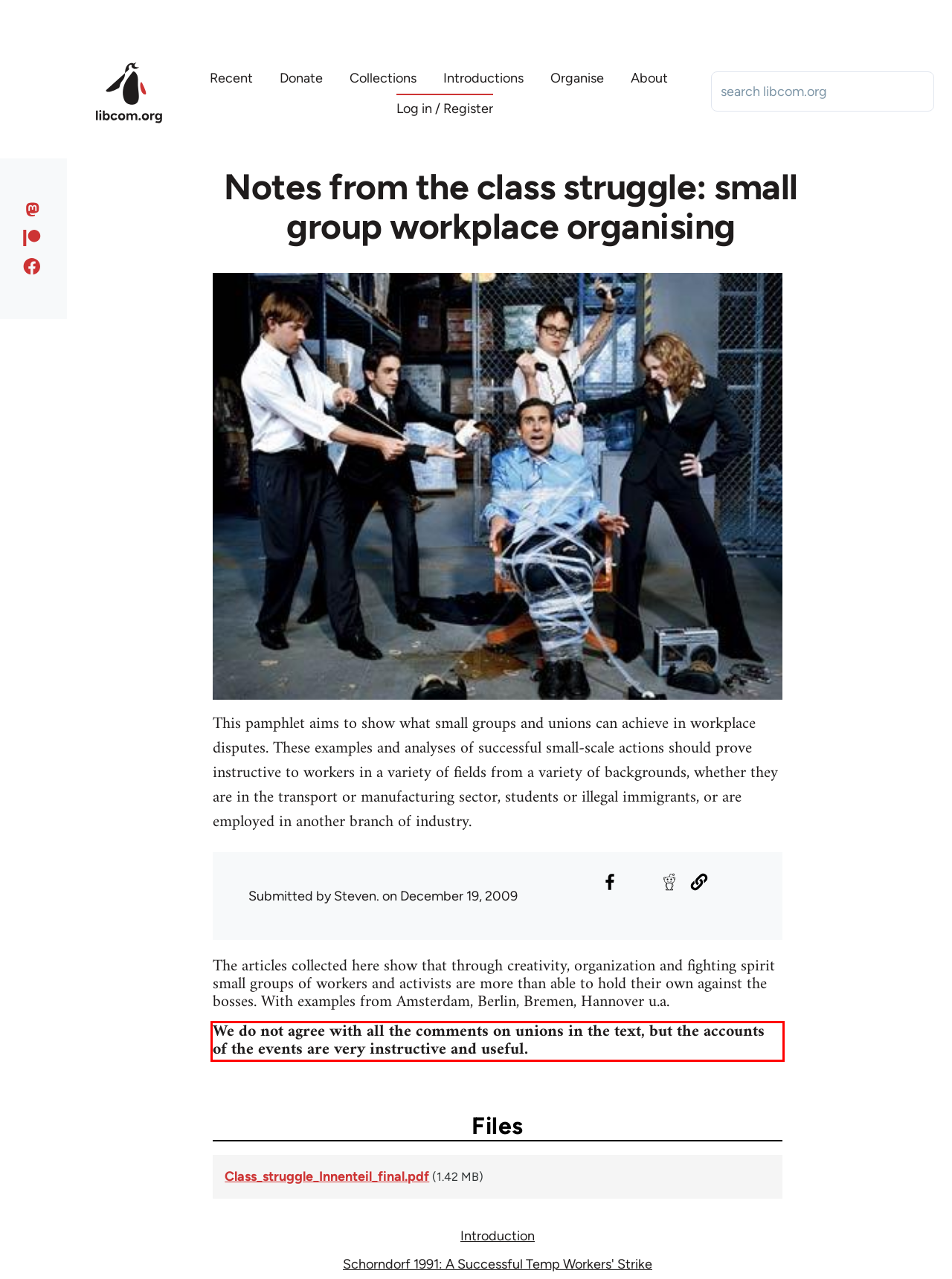You are looking at a screenshot of a webpage with a red rectangle bounding box. Use OCR to identify and extract the text content found inside this red bounding box.

We do not agree with all the comments on unions in the text, but the accounts of the events are very instructive and useful.